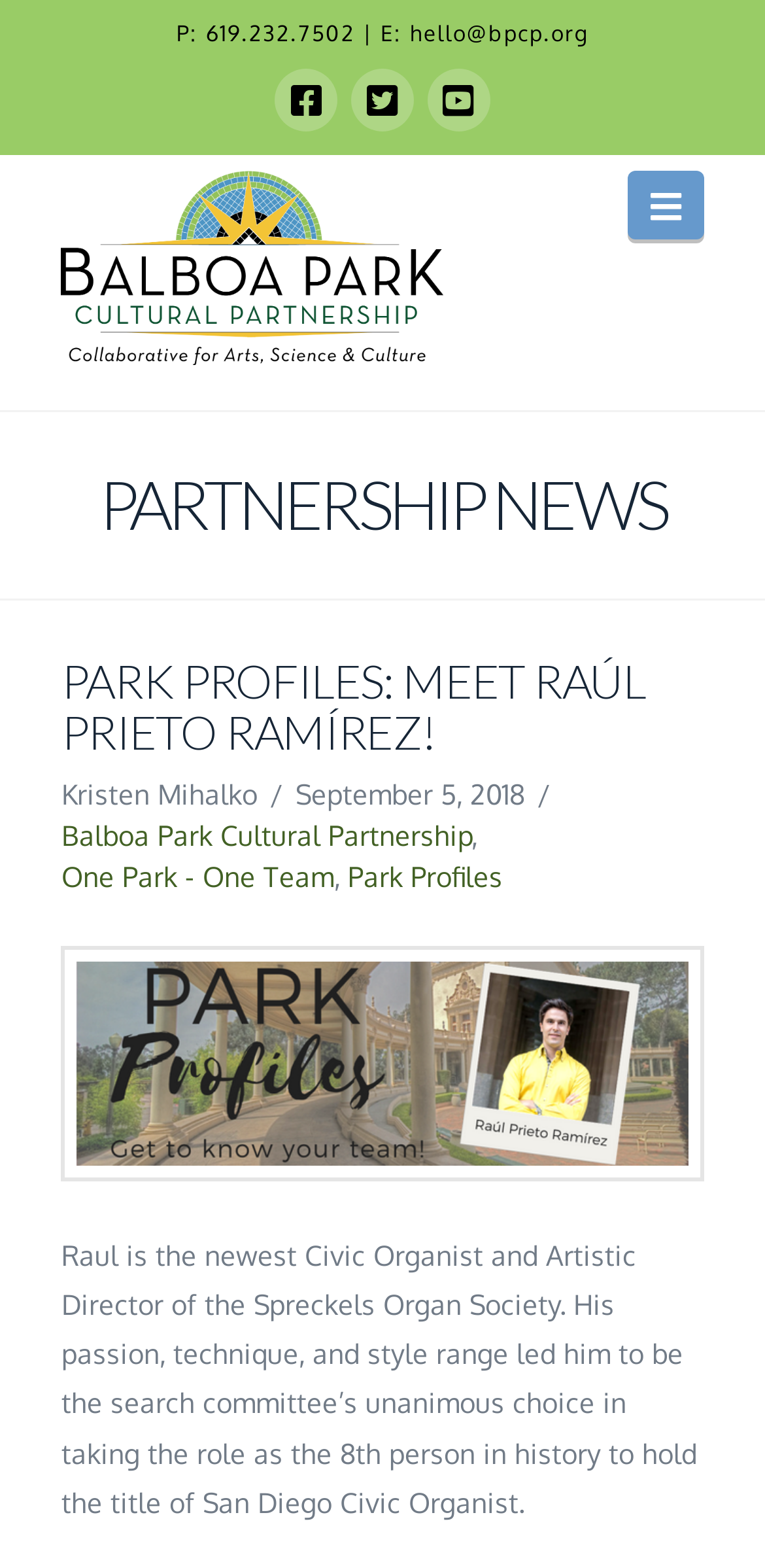What is the role of Raúl Prieto Ramírez?
Based on the image, answer the question with as much detail as possible.

I found the role by reading the main content of the webpage, which is a profile of Raúl Prieto Ramírez. The role 'Civic Organist and Artistic Director' is mentioned as the position he holds at the Spreckels Organ Society.